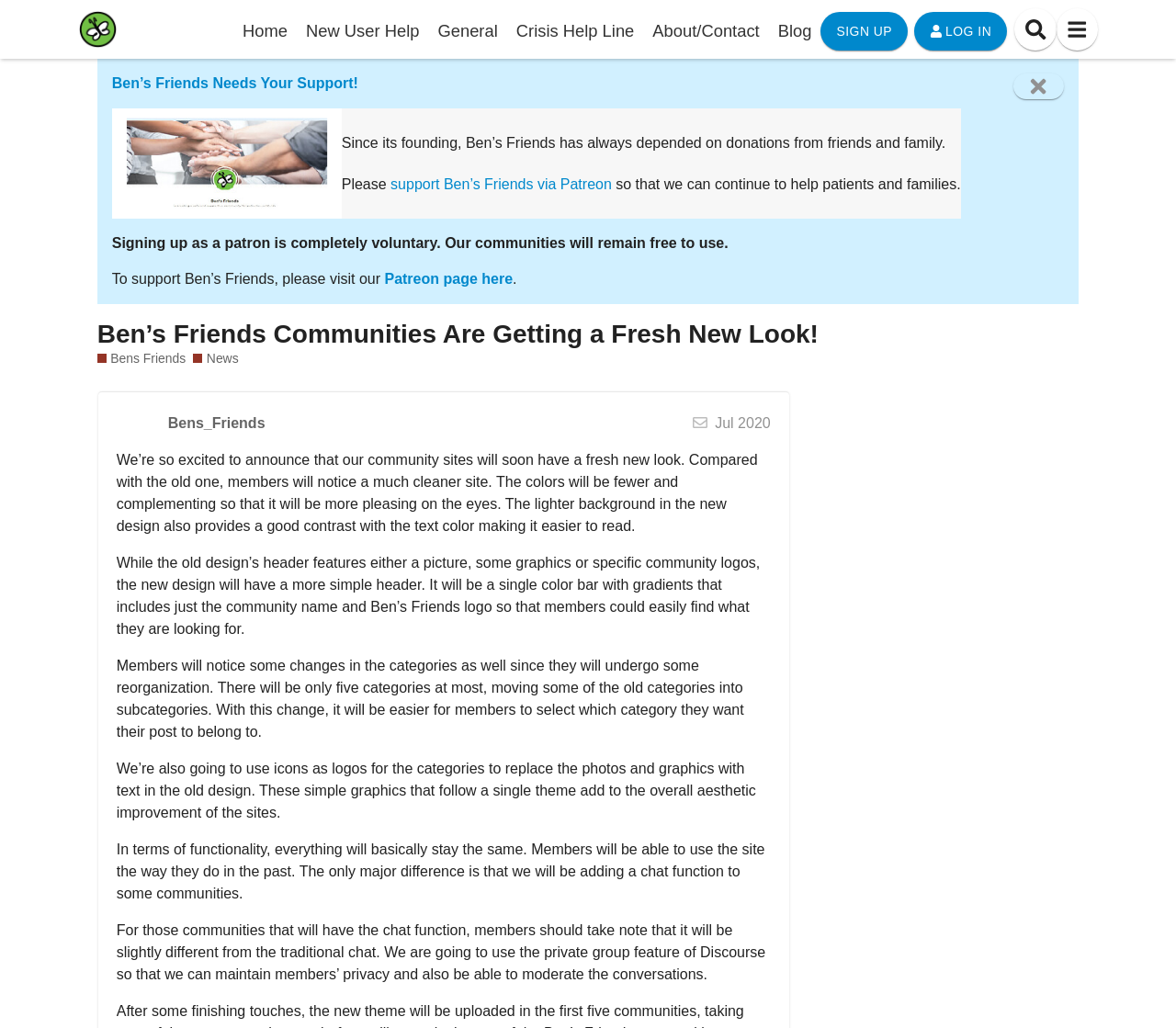Create a detailed description of the webpage's content and layout.

This webpage is about Ben's Friends Communities, a platform for people living with rare diseases or chronic illnesses, as well as their caregivers, family, and friends. At the top of the page, there is a header section with several links, including "Living With Erythromelalgia", "Home", "New User Help", "General", "Crisis Help Line", "About/Contact", "Blog", and a "SIGN UP" and "LOG IN" button. 

Below the header, there is a section with a button and an image, followed by a link to "Ben’s Friends Needs Your Support!". 

The main content of the page is divided into two columns. The left column contains an image, while the right column has a heading "Ben’s Friends Communities Are Getting a Fresh New Look!" and a paragraph of text explaining the upcoming changes to the community sites. The text describes the new design as cleaner and more pleasing to the eye, with a simpler header and reorganized categories. 

Below this, there are several paragraphs of text explaining the changes in more detail, including the use of icons as logos for categories and the addition of a chat function to some communities. 

At the bottom of the page, there is a section with a heading "Bens_Friends this post arrived via email Jul 2020" and a link to "Jul 2020".